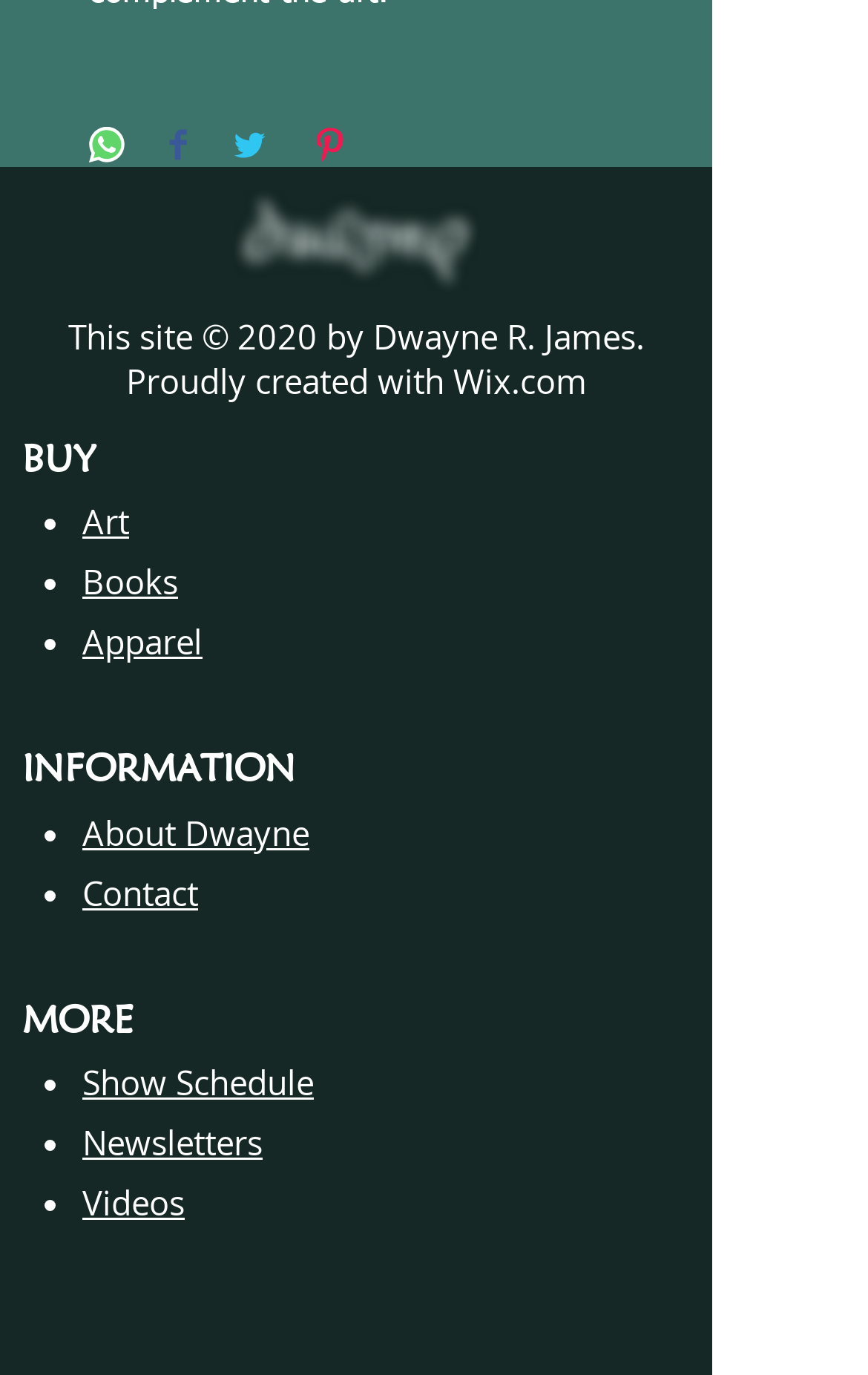Please reply to the following question using a single word or phrase: 
What is the last link listed under 'MORE'?

Videos